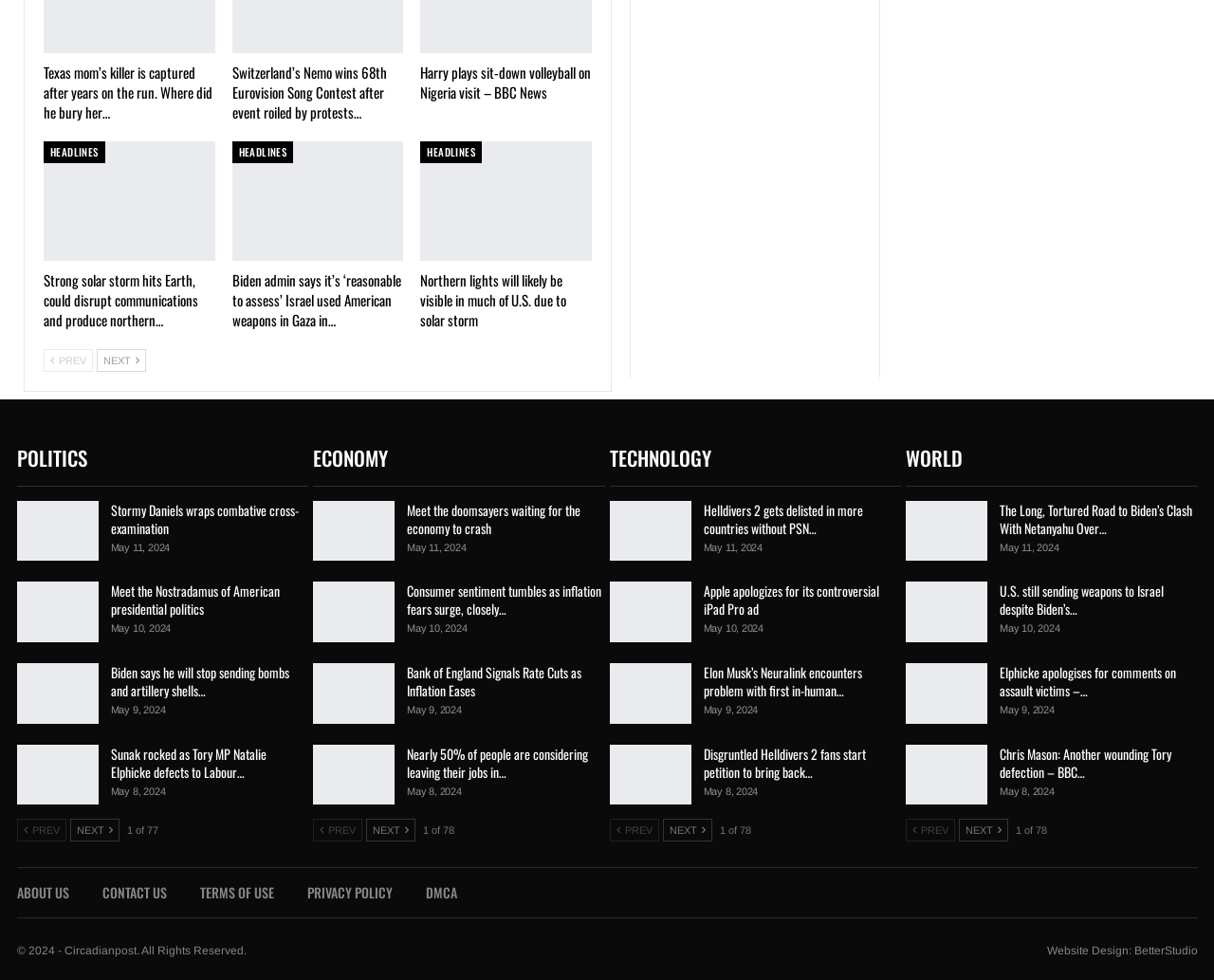Identify the bounding box coordinates of the region that should be clicked to execute the following instruction: "Click on the 'TECHNOLOGY' category link".

[0.502, 0.463, 0.586, 0.479]